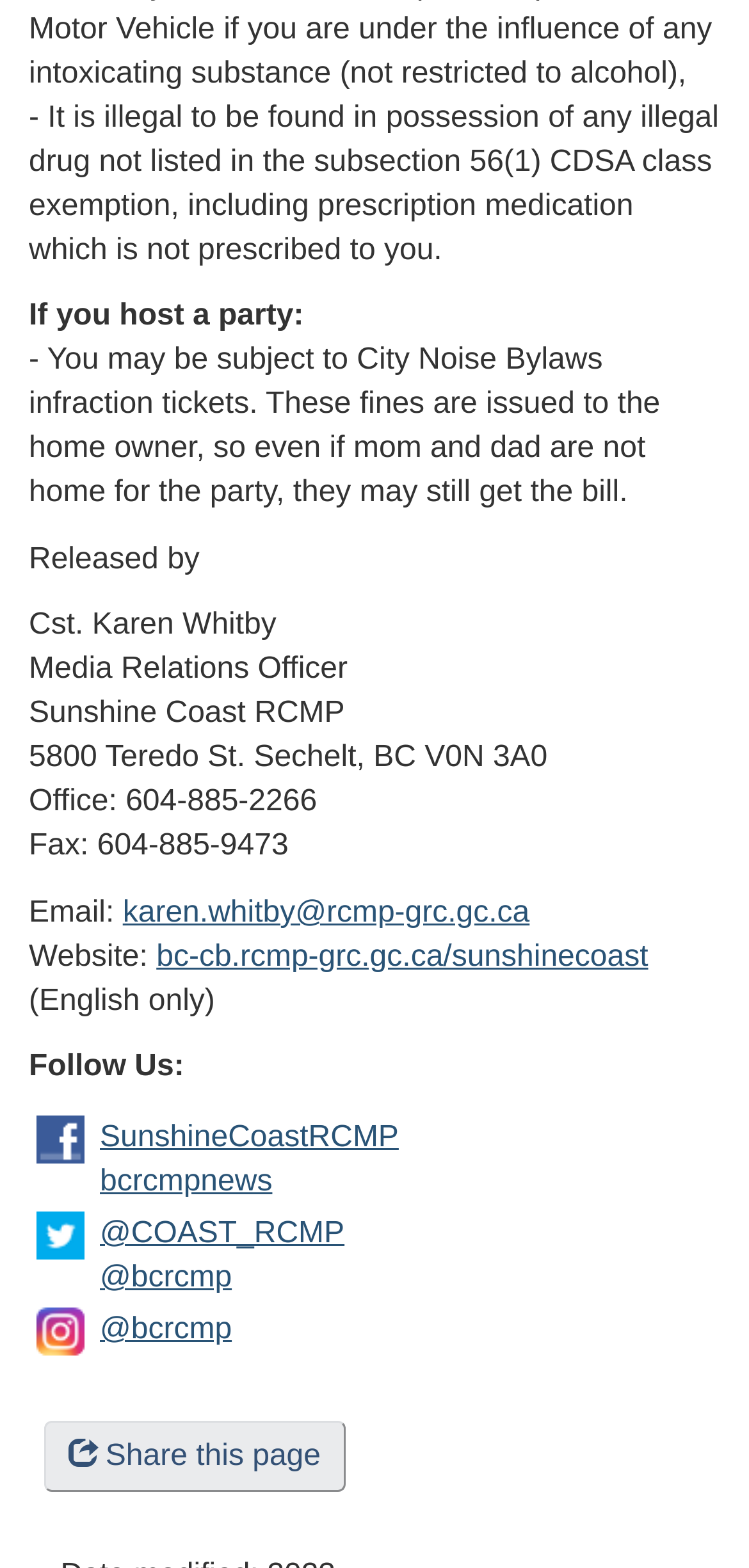Find the bounding box coordinates of the element to click in order to complete the given instruction: "Visit the Sunshine Coast RCMP website."

[0.209, 0.6, 0.865, 0.621]